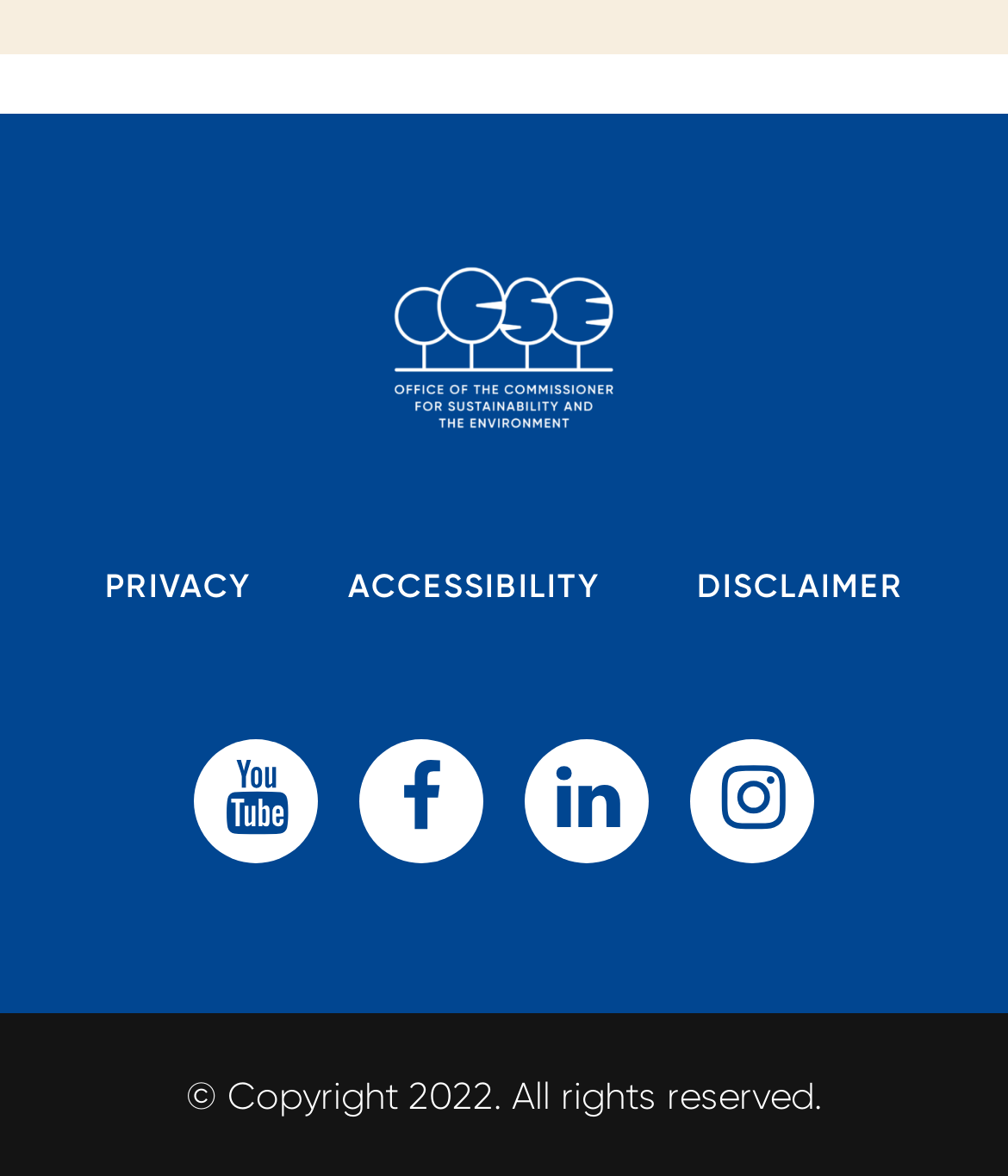Refer to the image and provide a thorough answer to this question:
What is the copyright year?

The copyright year is 2022, which can be found at the bottom of the webpage, in a static text element that says '© Copyright 2022. All rights reserved'.